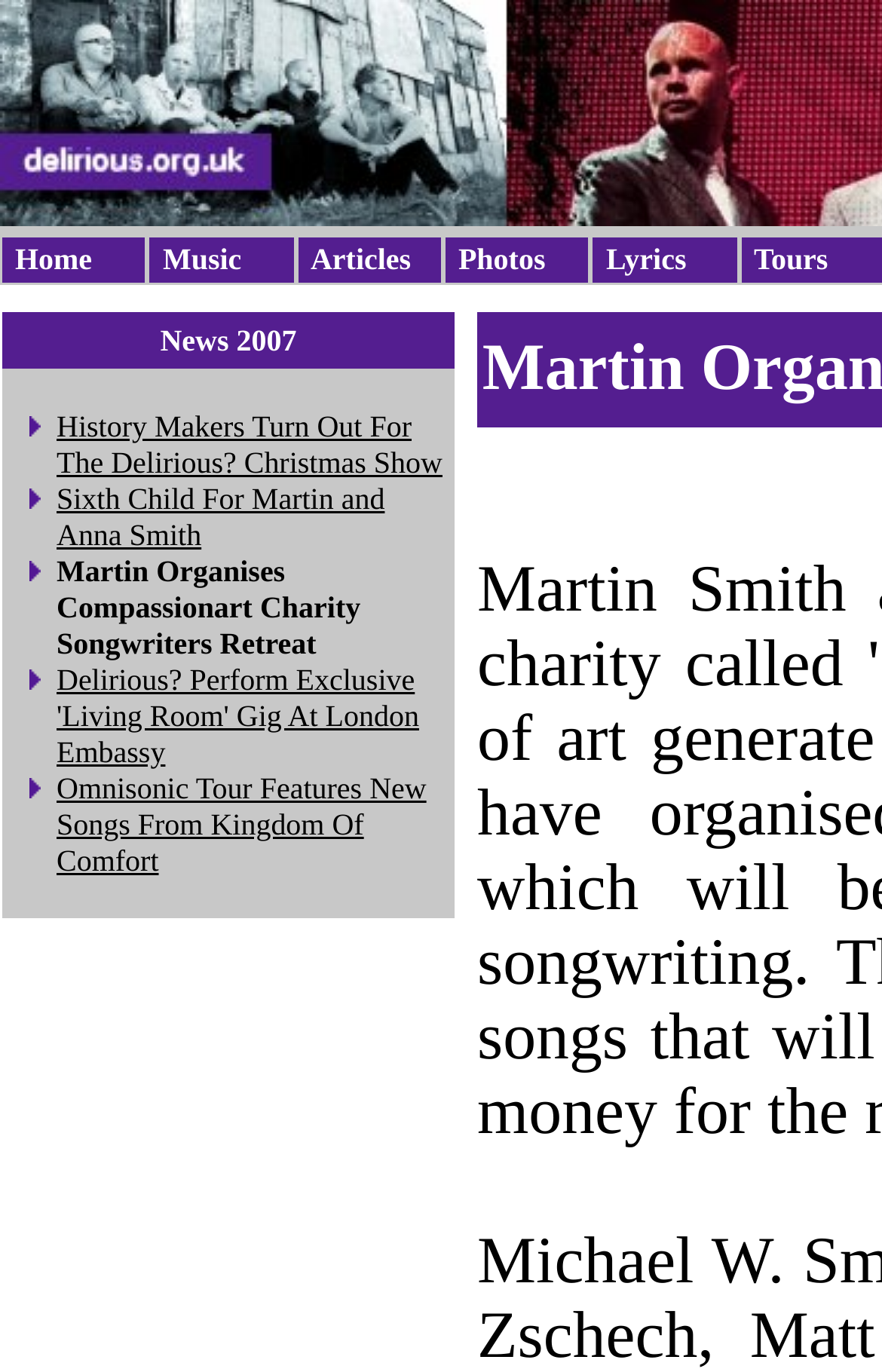Answer the following query with a single word or phrase:
How many navigation links are there?

6